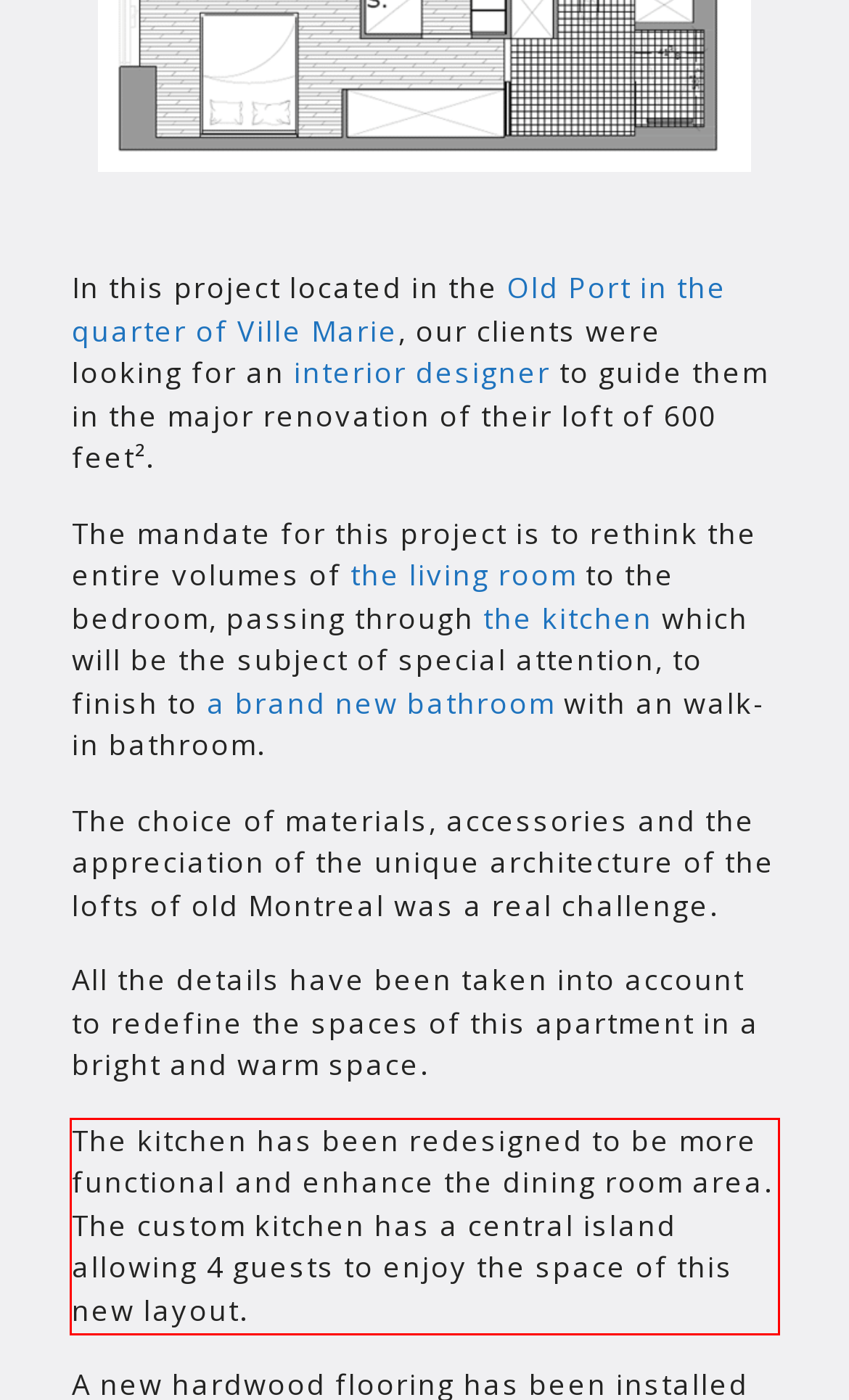With the provided screenshot of a webpage, locate the red bounding box and perform OCR to extract the text content inside it.

The kitchen has been redesigned to be more functional and enhance the dining room area. The custom kitchen has a central island allowing 4 guests to enjoy the space of this new layout.